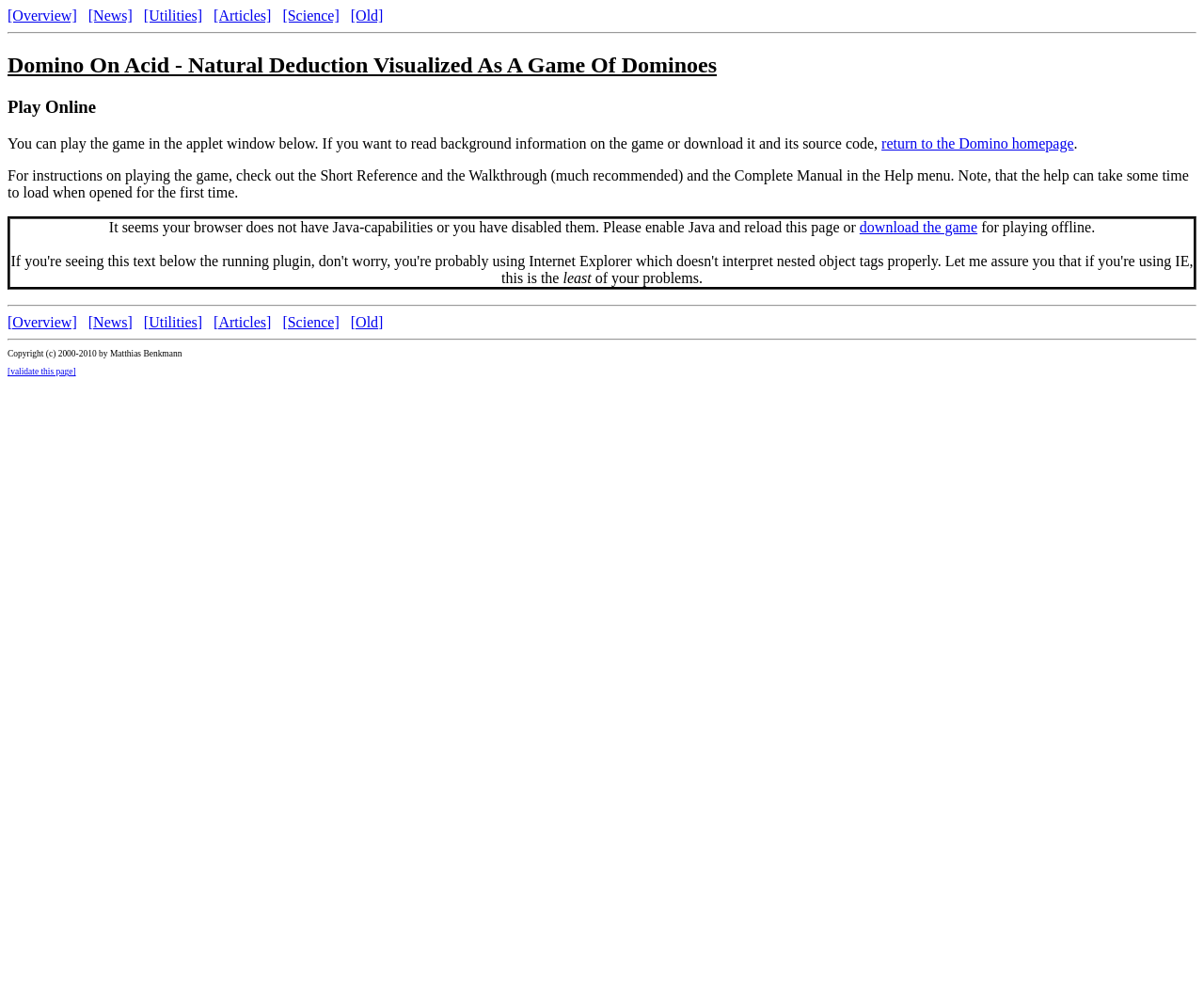Provide your answer in a single word or phrase: 
What is the purpose of the applet window?

To play the game